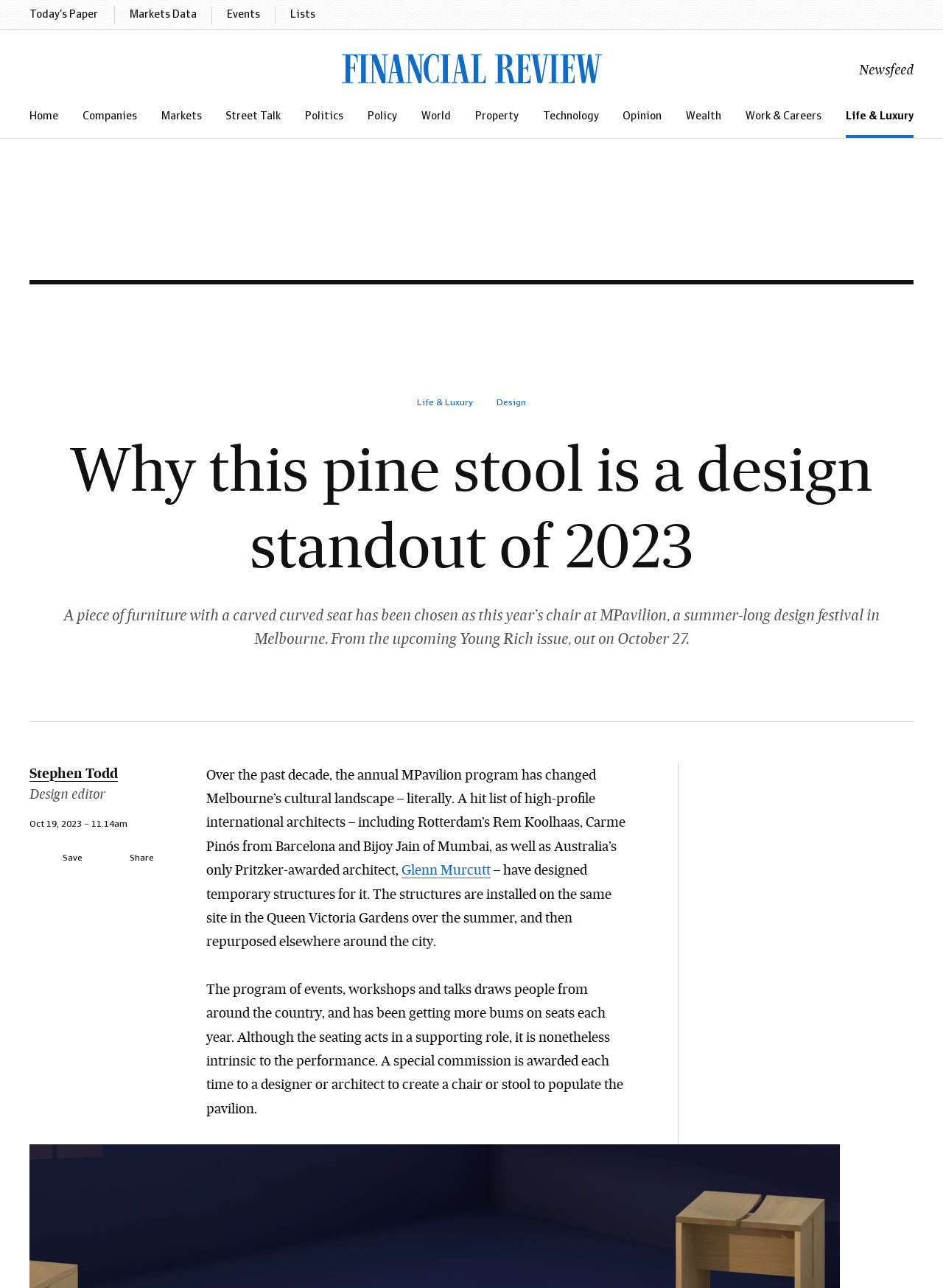Find the bounding box coordinates for the element that must be clicked to complete the instruction: "Click on the 'Today's Paper' button". The coordinates should be four float numbers between 0 and 1, indicated as [left, top, right, bottom].

[0.031, 0.006, 0.104, 0.017]